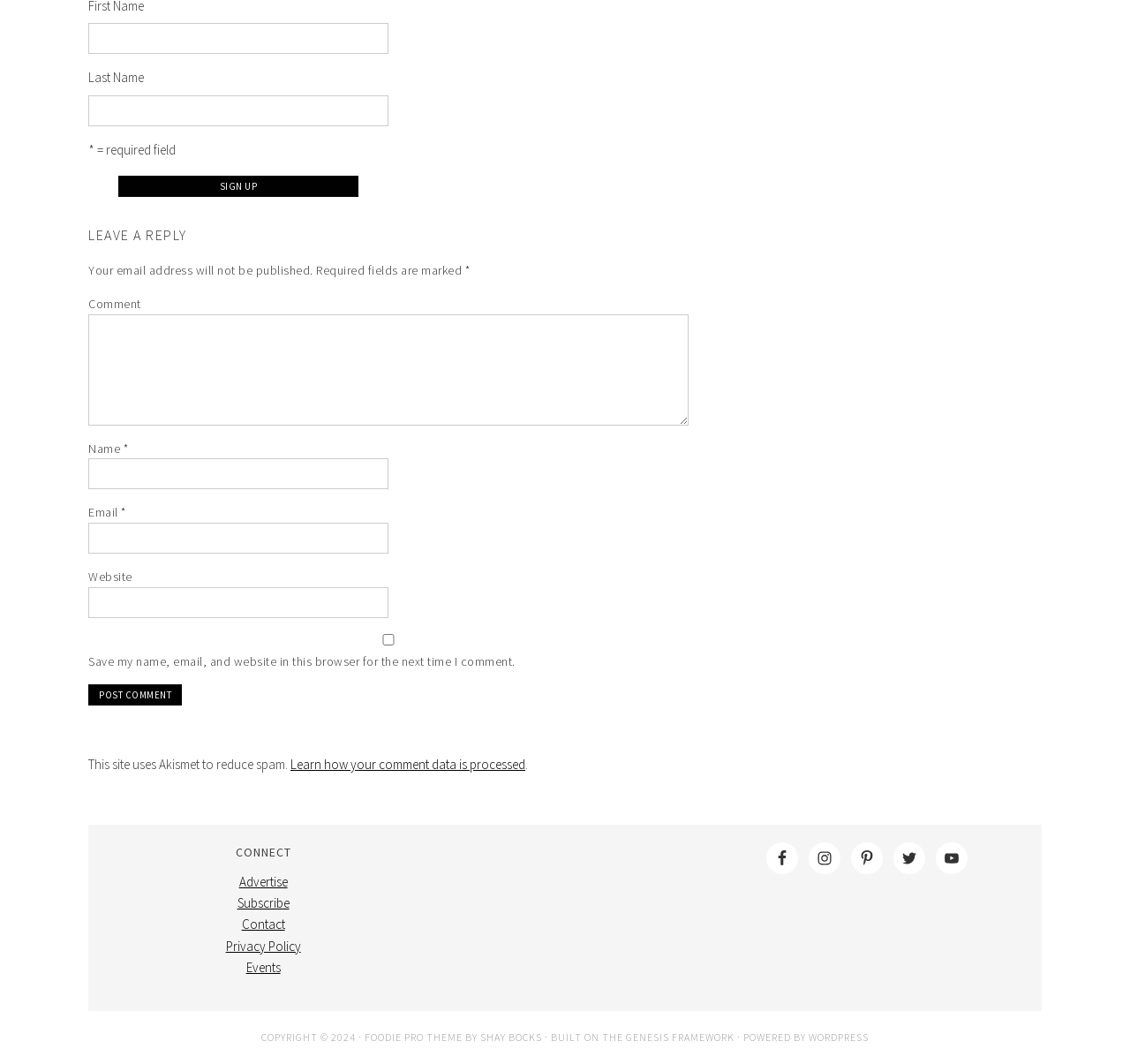Locate the bounding box coordinates of the area to click to fulfill this instruction: "Click the 'News' link". The bounding box should be presented as four float numbers between 0 and 1, in the order [left, top, right, bottom].

None